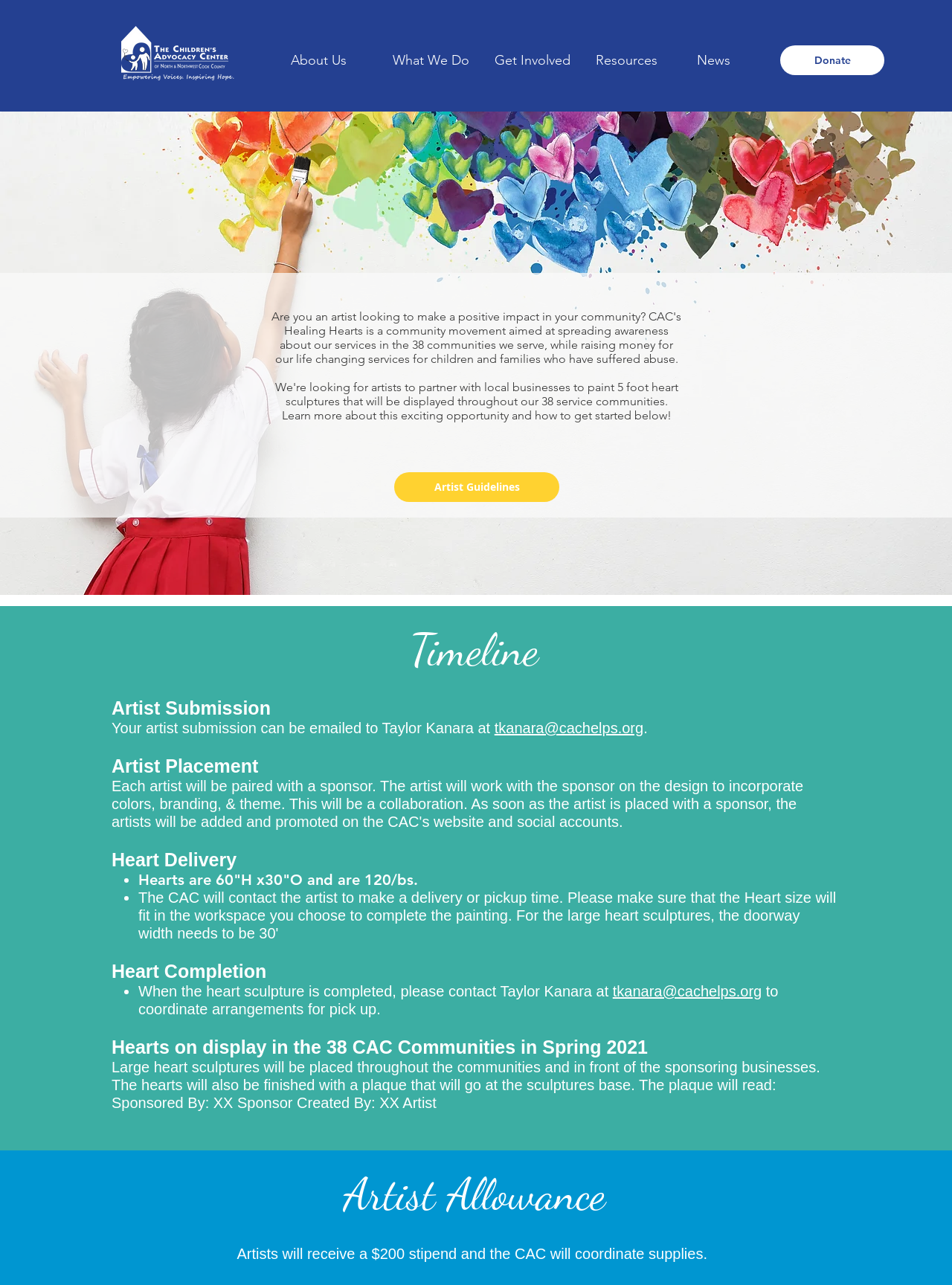Generate a thorough caption detailing the webpage content.

The webpage is about the "Healing Hearts Artists" program, which is a partnership between local businesses and artists to create 5-foot heart sculptures that will be displayed throughout 38 service communities. 

At the top of the page, there is a navigation menu with links to "About Us", "What We Do", "Get Involved", "Resources", and "News". On the right side of the navigation menu, there is a "Donate" link and a logo image of "NEW TAGLINE CAC Logo_White.png". 

Below the navigation menu, there is a large image of "Splatter Hearts.jpg" that spans the entire width of the page. 

The main content of the page is divided into sections. The first section has a heading "Healing Hearts Artist Opportunities" and provides information about the program, including guidelines for artists, timelines, and submission details. 

There are several paragraphs of text that explain the program, including the size and weight of the heart sculptures, the process of heart delivery, and the completion of the sculptures. The text also mentions that the finished sculptures will be displayed in the 38 CAC communities in Spring 2021, along with a plaque that will include the sponsor and artist information. 

On the lower part of the page, there is a section about the artist allowance, which includes a stipend of $200 and coordination of supplies by the CAC.